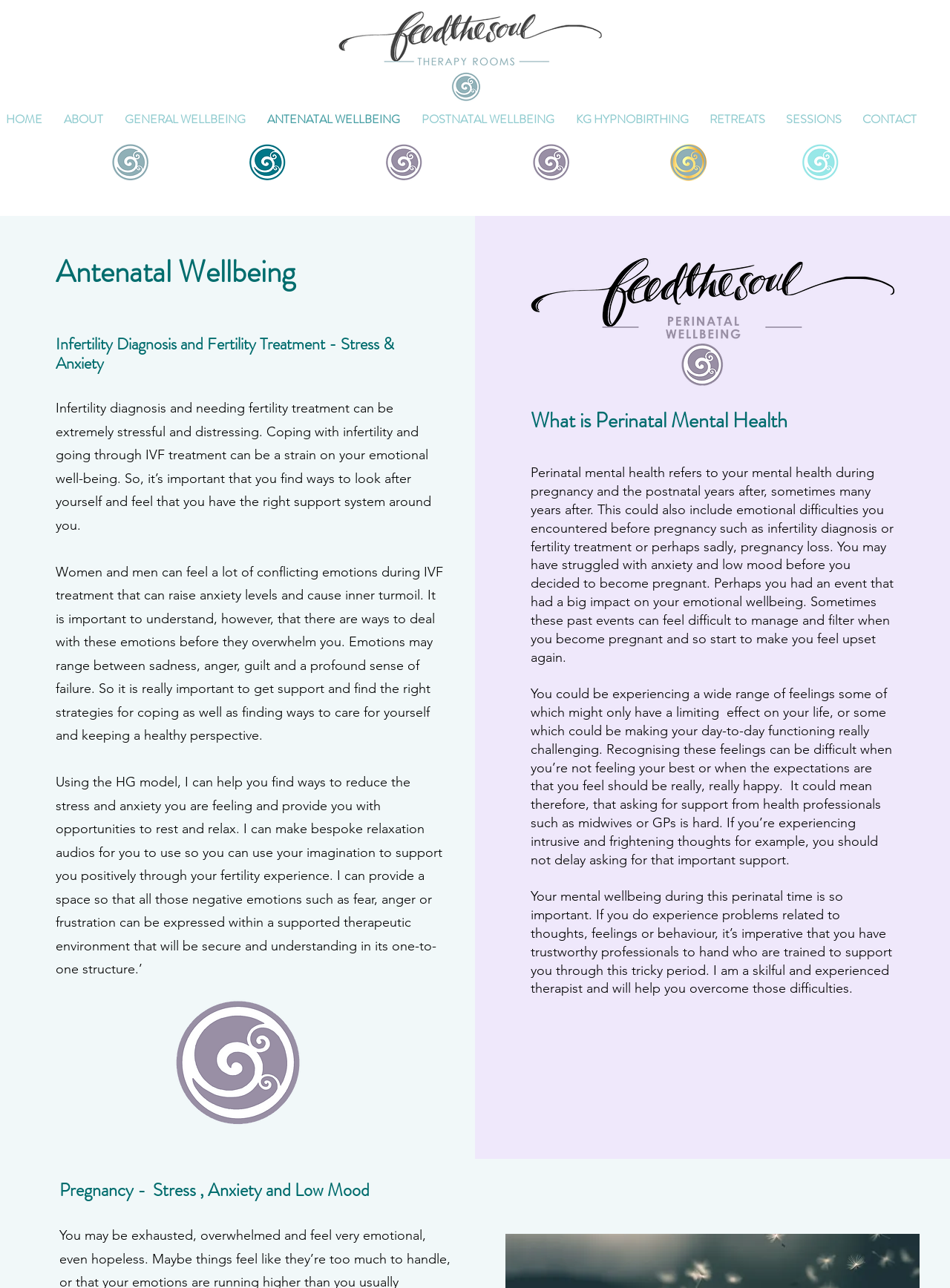Locate the bounding box coordinates of the clickable region to complete the following instruction: "Click the 'Therapy rooms' image."

[0.356, 0.007, 0.634, 0.081]